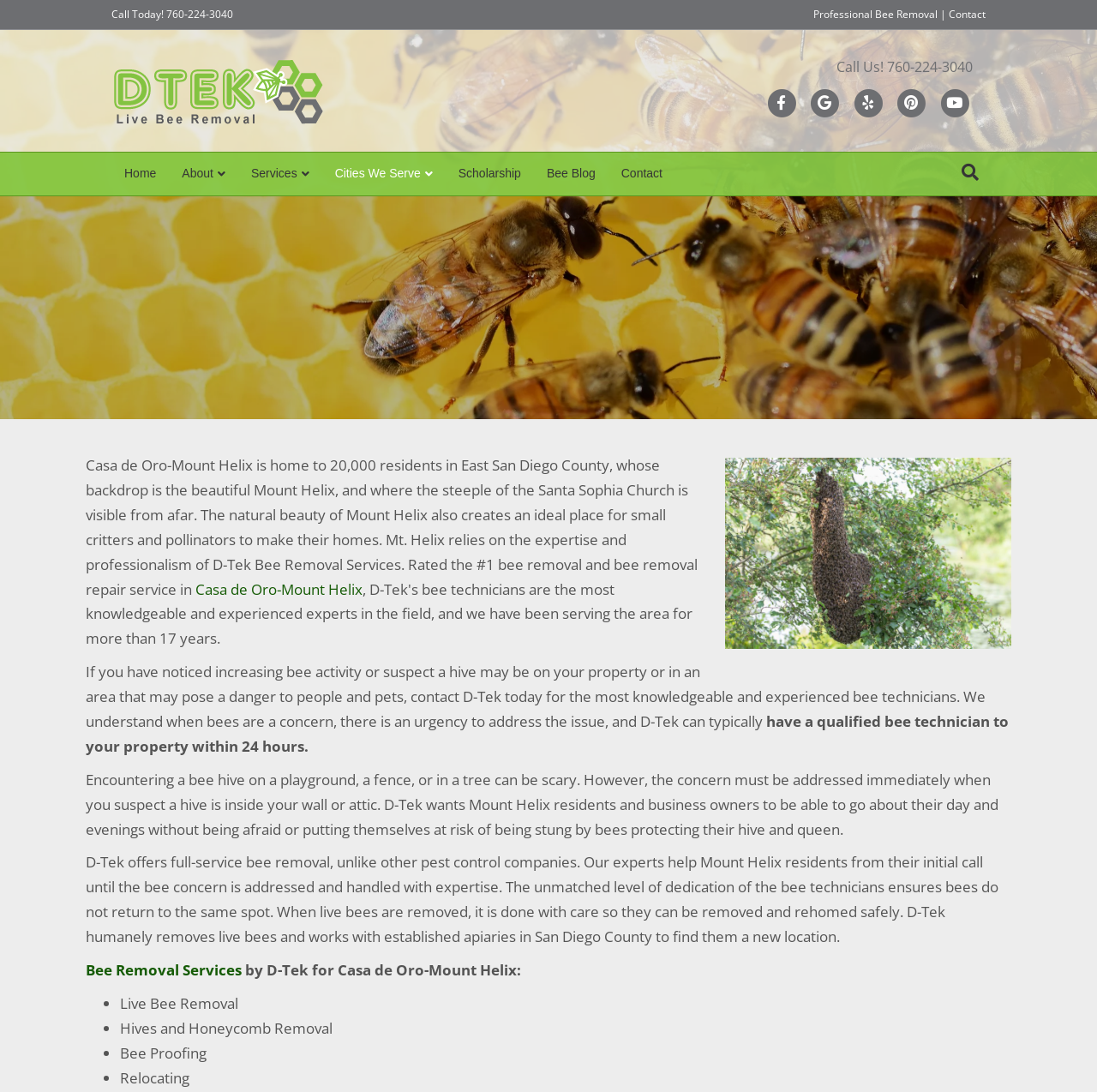Using the element description alt="Live Bee Removal", predict the bounding box coordinates for the UI element. Provide the coordinates in (top-left x, top-left y, bottom-right x, bottom-right y) format with values ranging from 0 to 1.

[0.102, 0.073, 0.3, 0.091]